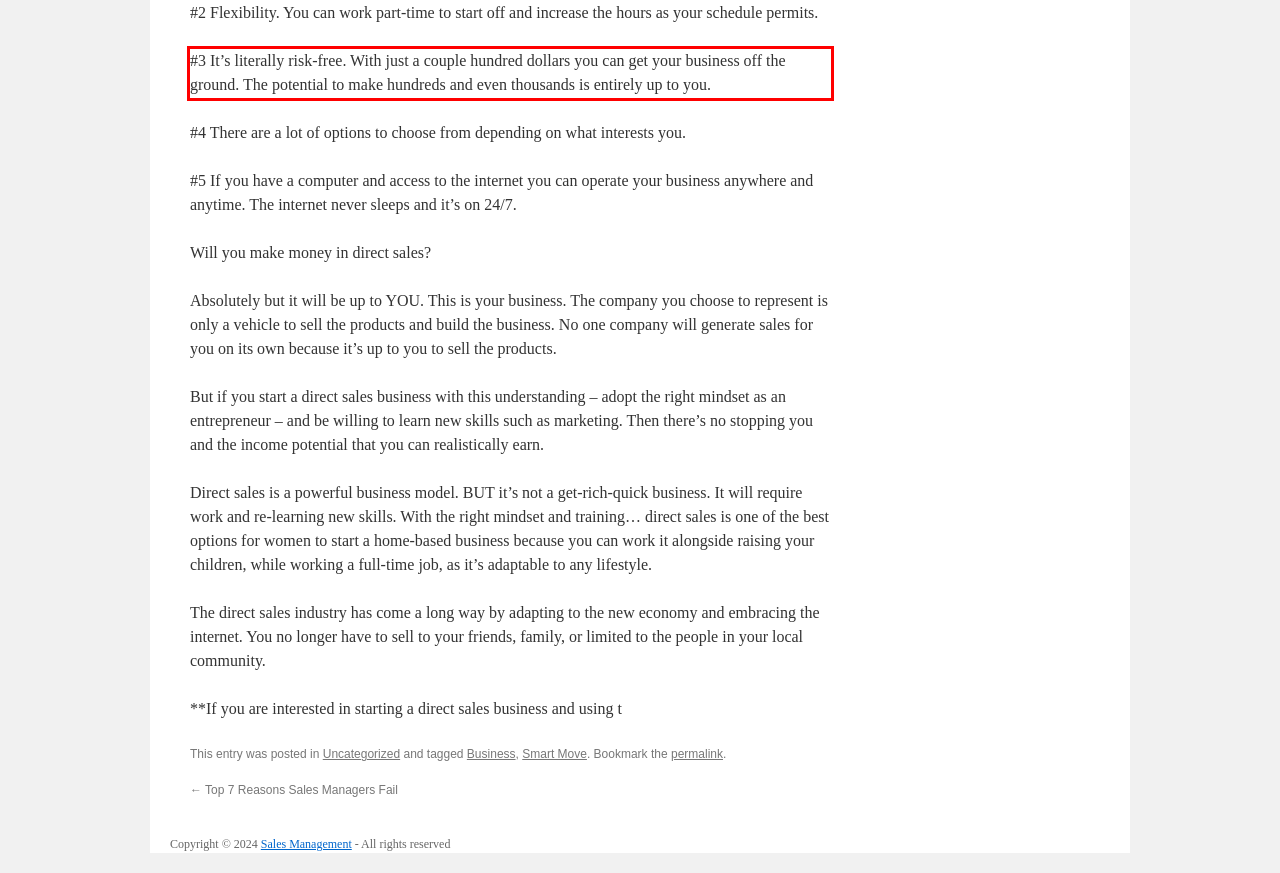Observe the screenshot of the webpage, locate the red bounding box, and extract the text content within it.

#3 It’s literally risk-free. With just a couple hundred dollars you can get your business off the ground. The potential to make hundreds and even thousands is entirely up to you.